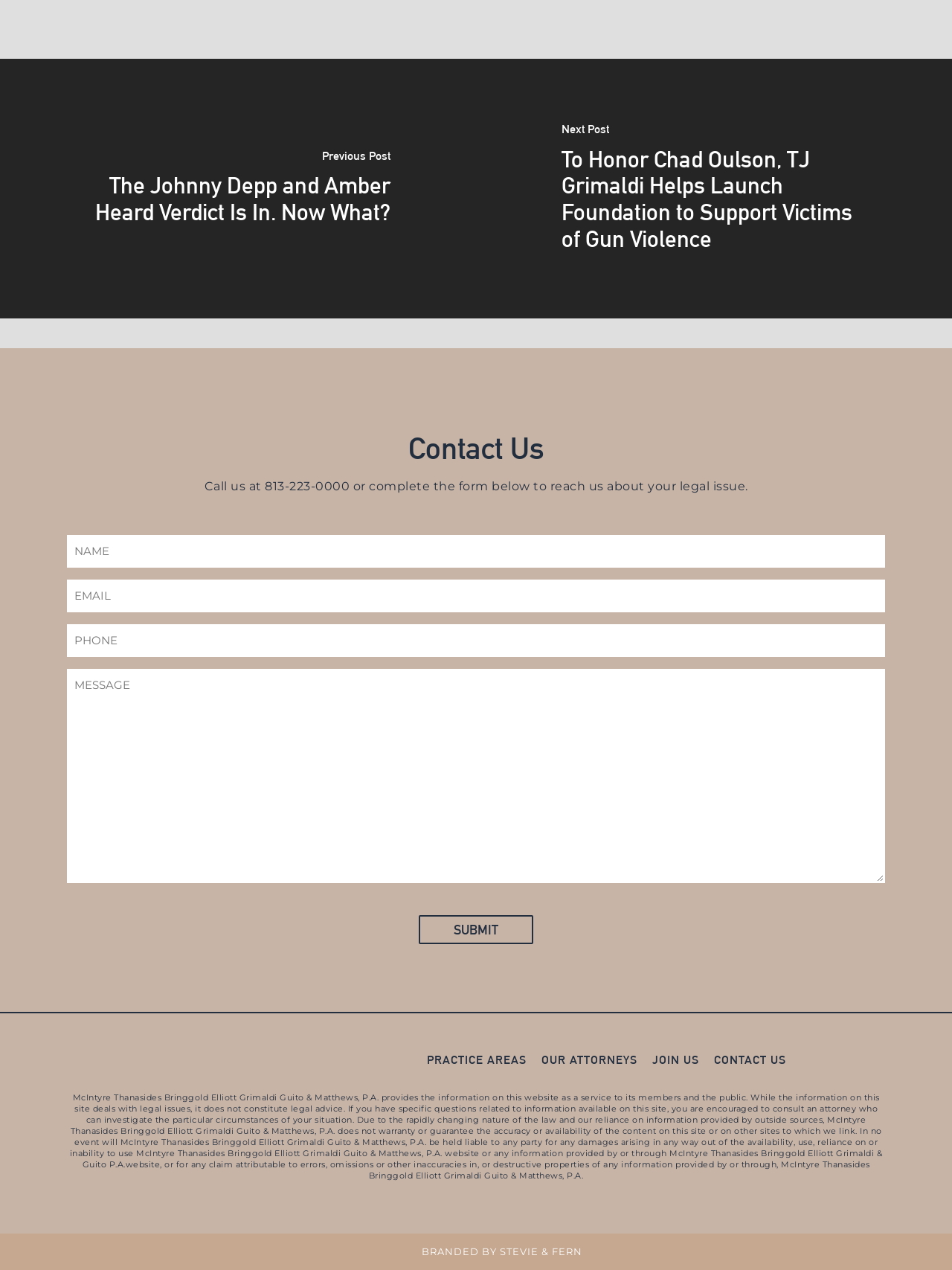Determine the bounding box coordinates for the area that needs to be clicked to fulfill this task: "View EVENTS". The coordinates must be given as four float numbers between 0 and 1, i.e., [left, top, right, bottom].

None